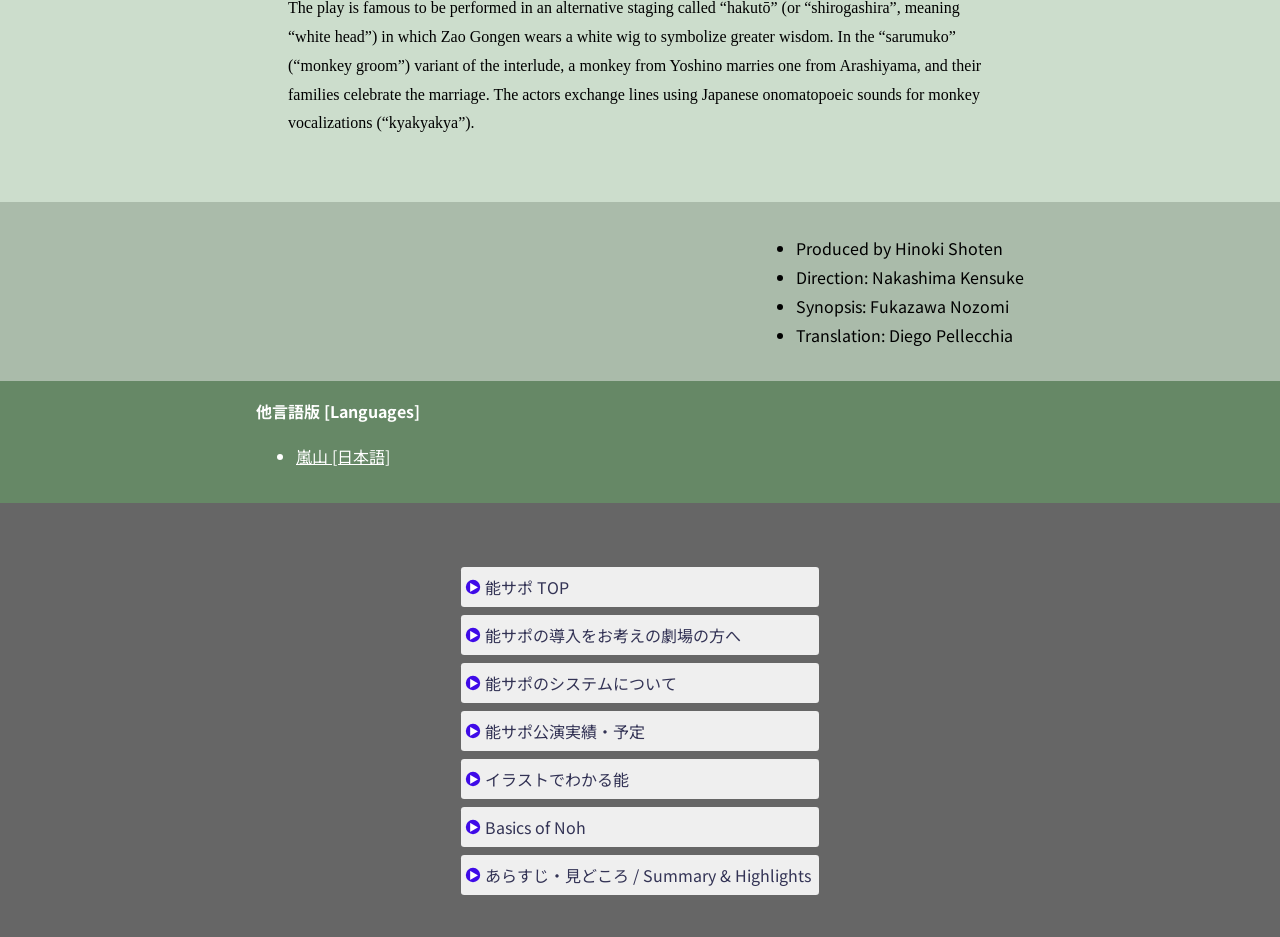Please locate the bounding box coordinates of the element that should be clicked to achieve the given instruction: "Explore Basics of Noh".

[0.36, 0.861, 0.64, 0.904]